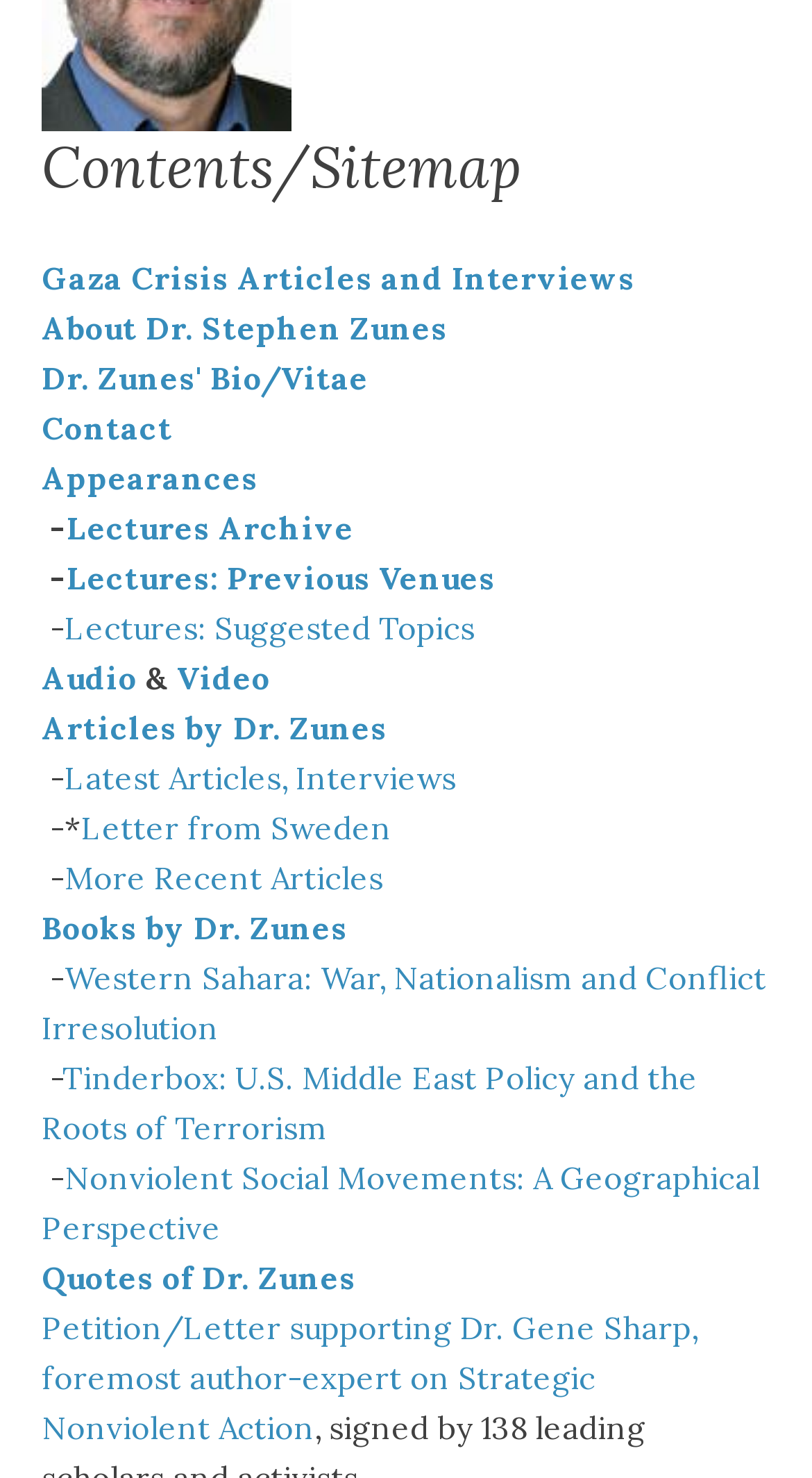What is the topic of the book 'Tinderbox: U.S. Middle East Policy and the Roots of Terrorism'?
We need a detailed and meticulous answer to the question.

Based on the title of the book, I can infer that 'Tinderbox: U.S. Middle East Policy and the Roots of Terrorism' is a book written by Dr. Stephen Zunes that explores the relationship between U.S. policy in the Middle East and the roots of terrorism.